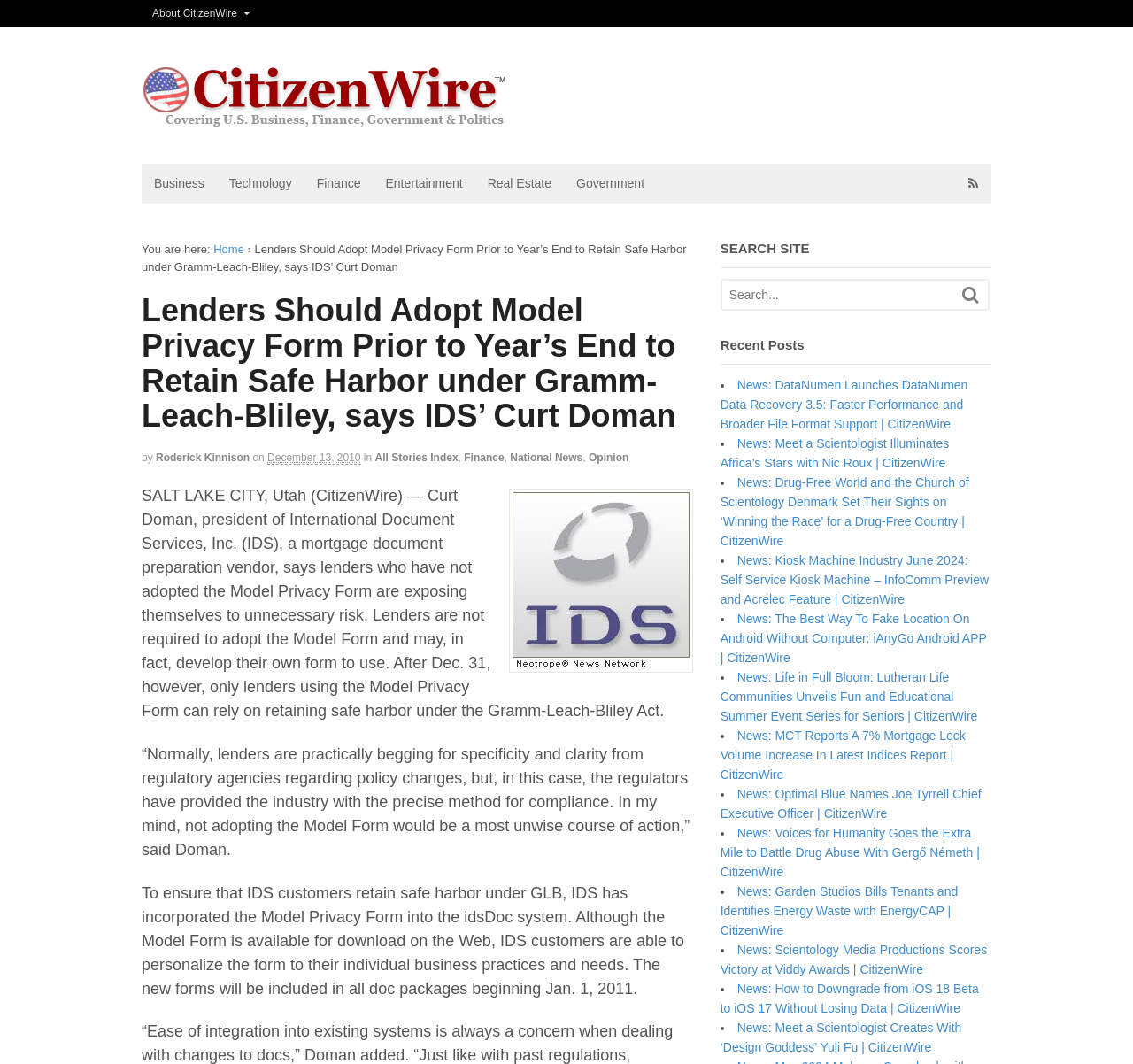Pinpoint the bounding box coordinates of the clickable element needed to complete the instruction: "Read the 'Lenders Should Adopt Model Privacy Form Prior to Year’s End to Retain Safe Harbor under Gramm-Leach-Bliley, says IDS’ Curt Doman' article". The coordinates should be provided as four float numbers between 0 and 1: [left, top, right, bottom].

[0.125, 0.228, 0.606, 0.257]